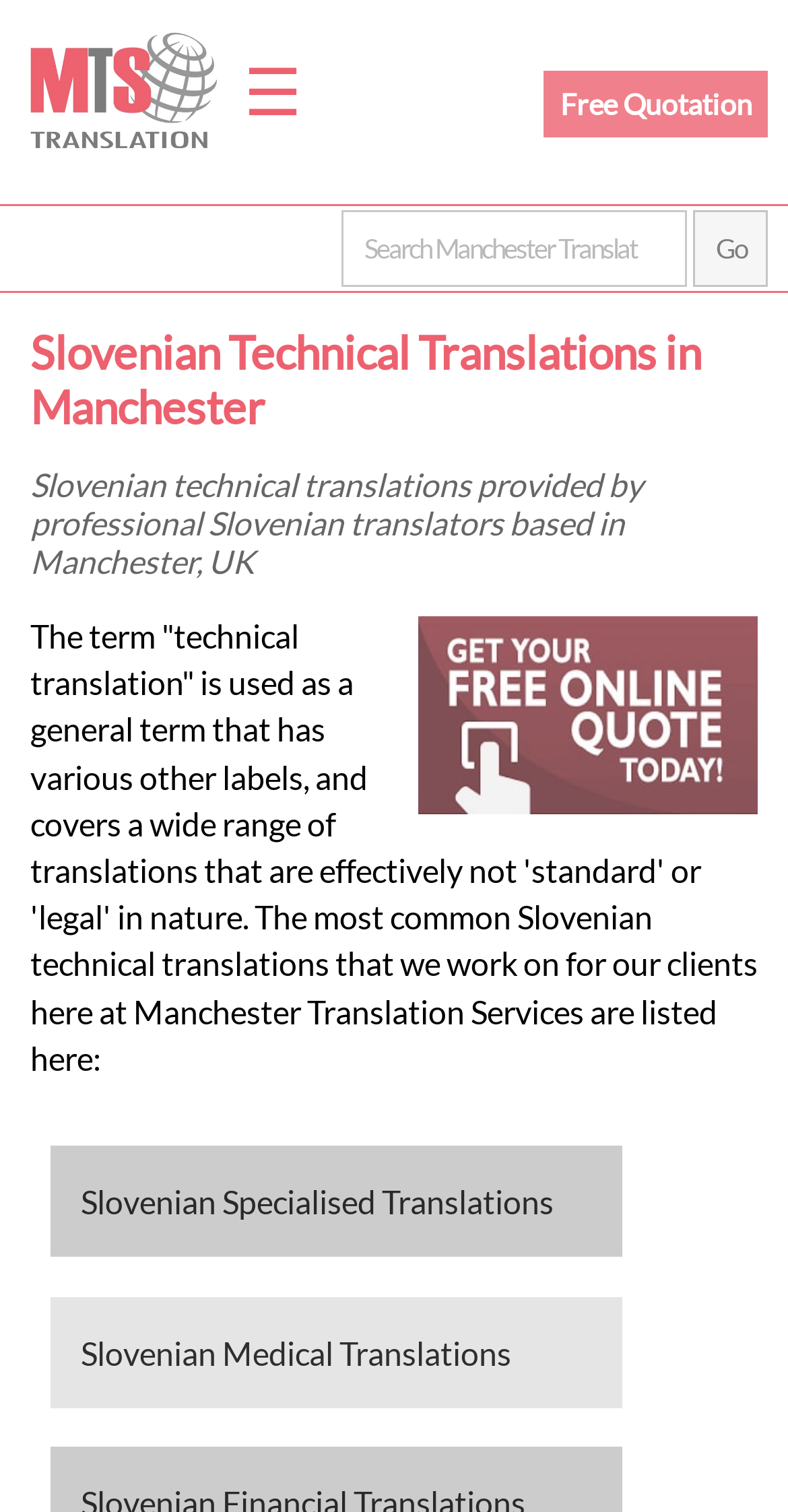What is the call-to-action on the top-right?
Please provide a comprehensive answer based on the information in the image.

The call-to-action on the top-right of the webpage is to get a free quotation, which is evident from the button 'Free Quotation' and the image 'Free Slovenian technical translation quotation'.